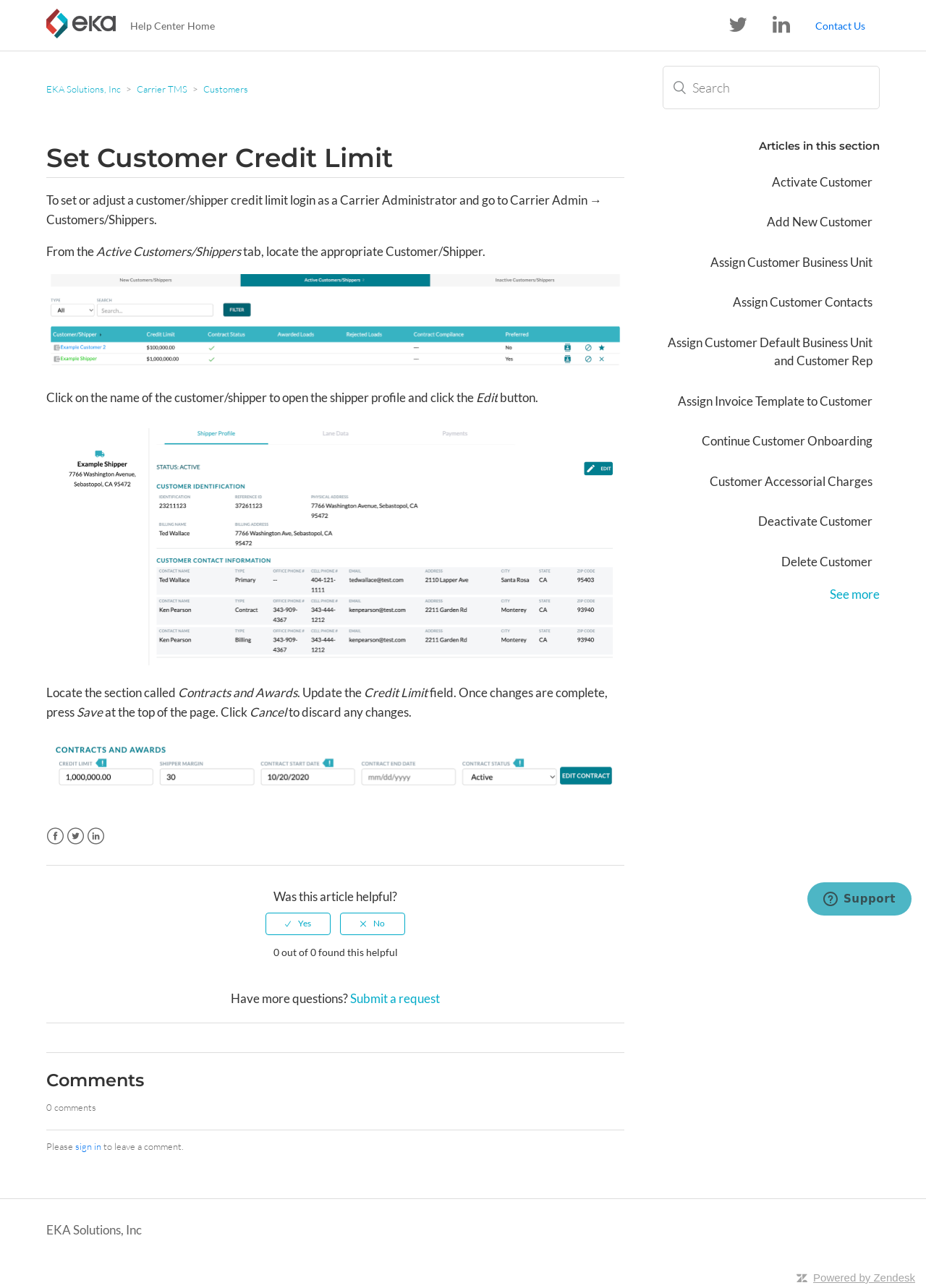Please identify the bounding box coordinates of the region to click in order to complete the task: "Search for something". The coordinates must be four float numbers between 0 and 1, specified as [left, top, right, bottom].

[0.716, 0.051, 0.95, 0.085]